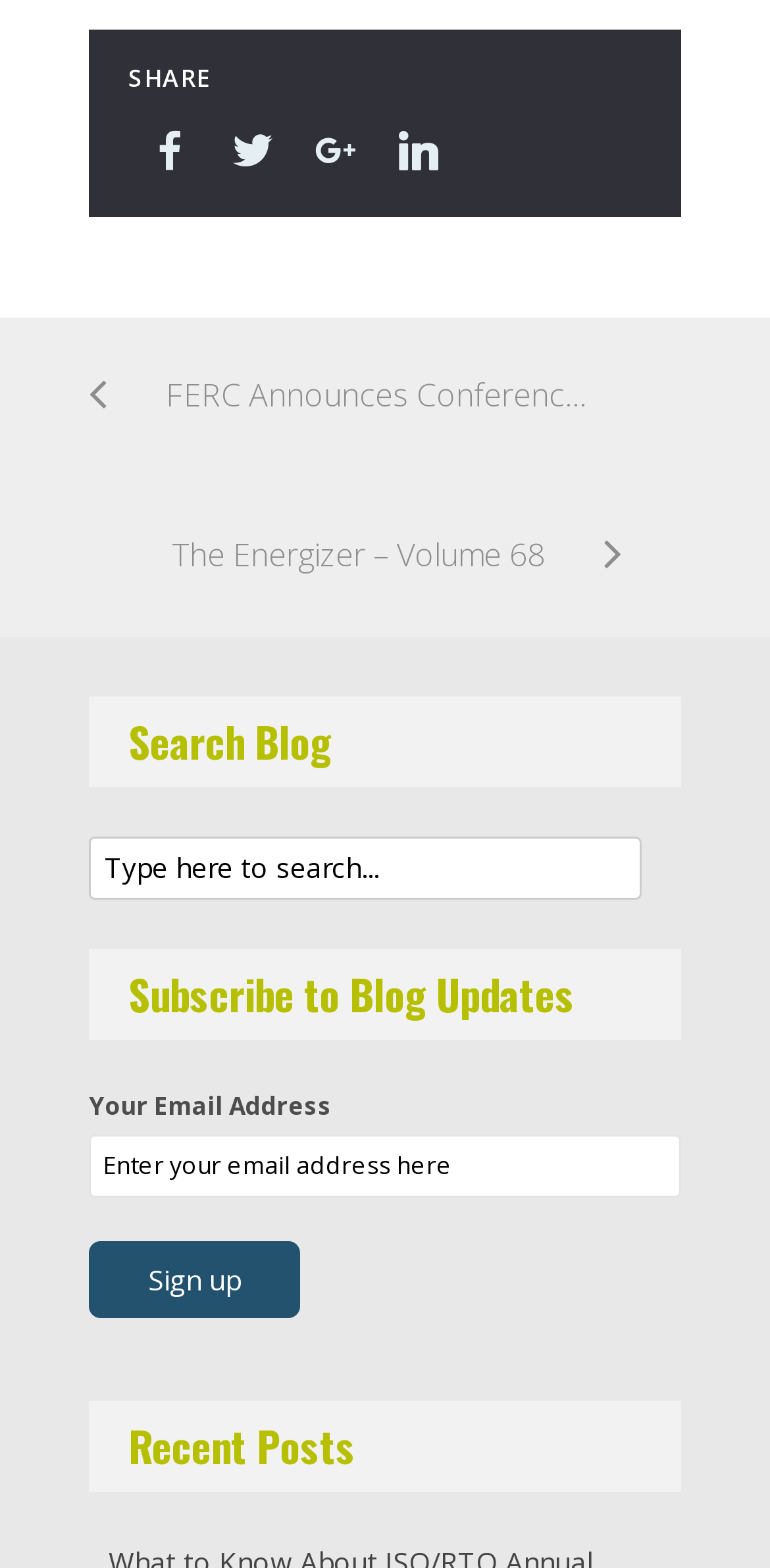What is required to sign up for blog updates? Look at the image and give a one-word or short phrase answer.

Email address